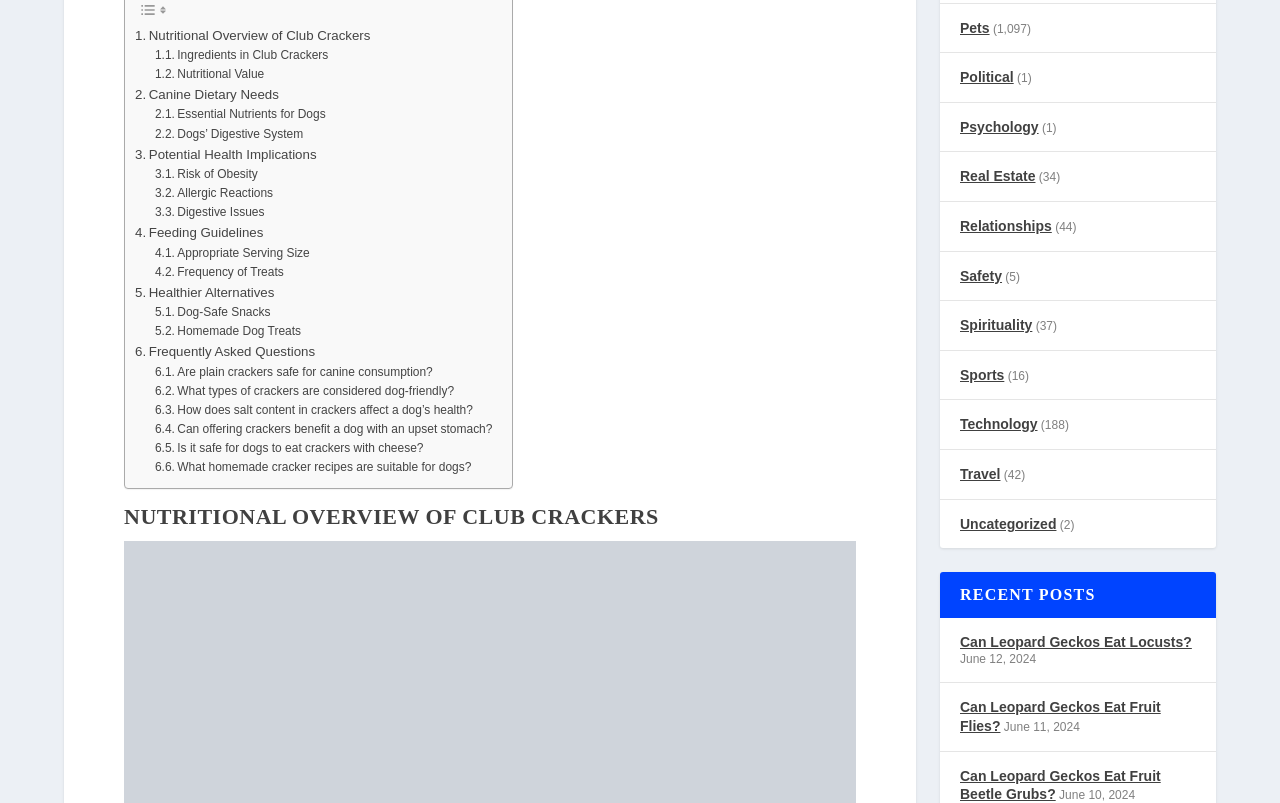Could you determine the bounding box coordinates of the clickable element to complete the instruction: "Explore Healthier Alternatives"? Provide the coordinates as four float numbers between 0 and 1, i.e., [left, top, right, bottom].

[0.105, 0.367, 0.214, 0.393]